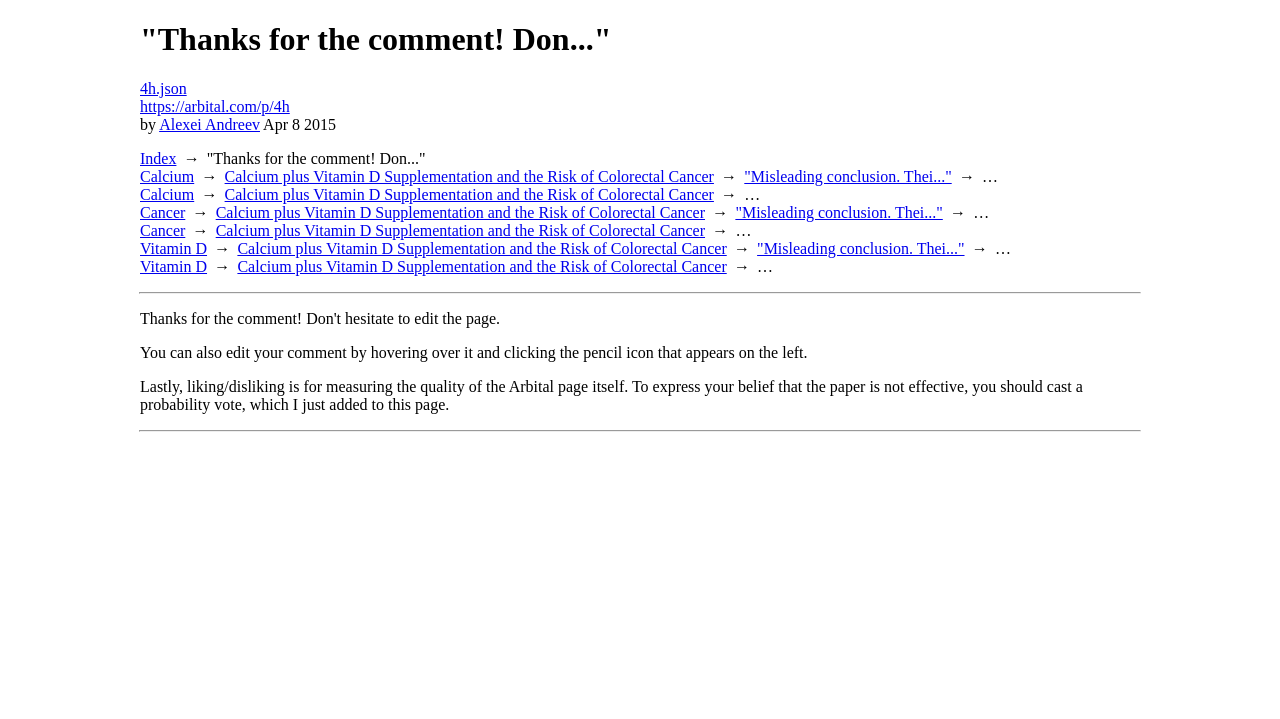Can you specify the bounding box coordinates for the region that should be clicked to fulfill this instruction: "Edit your comment".

[0.109, 0.478, 0.631, 0.502]